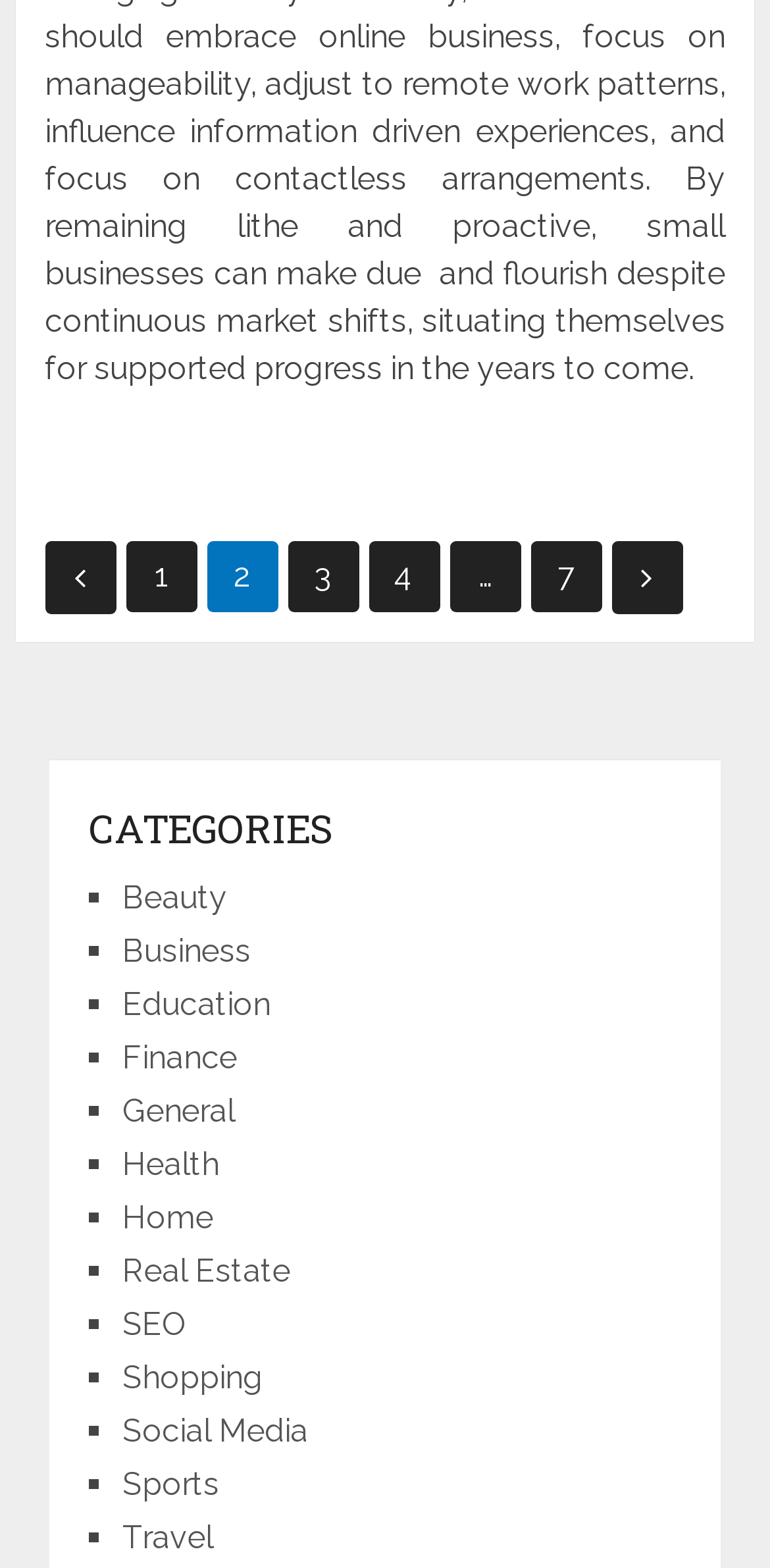What is the purpose of the links at the top of the webpage?
Please provide a comprehensive answer based on the contents of the image.

The purpose of the links at the top of the webpage is navigation because they allow users to move between different pages, as indicated by the page numbers and the 'Posts navigation' heading.